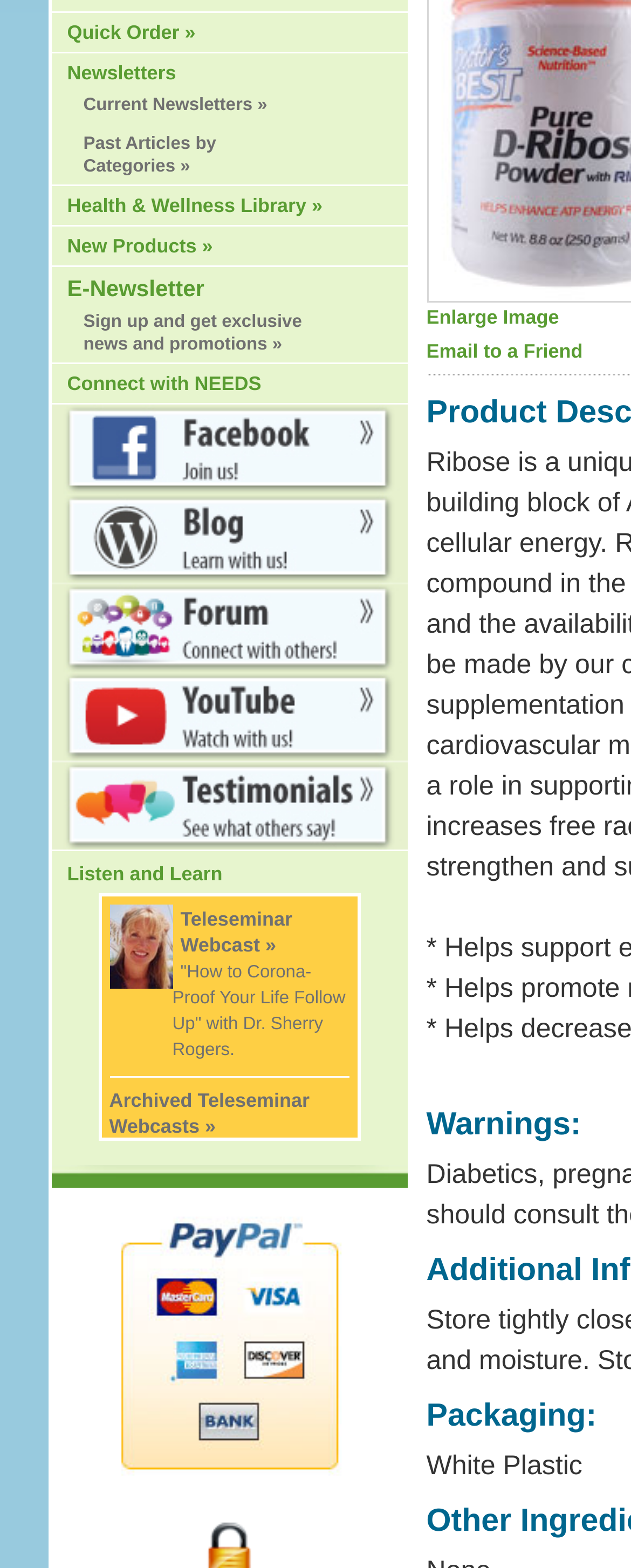Based on the provided description, "Email to a Friend", find the bounding box of the corresponding UI element in the screenshot.

[0.676, 0.217, 0.924, 0.231]